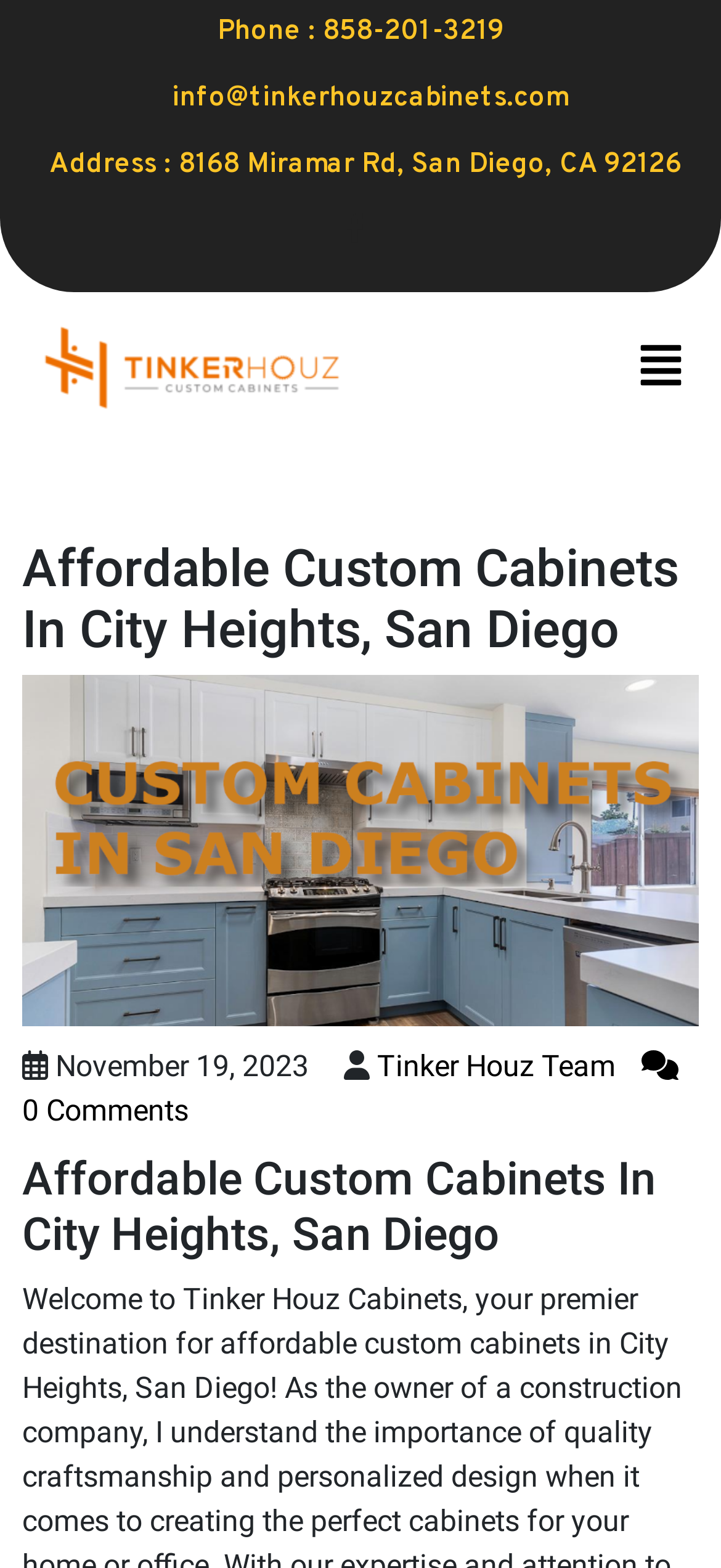Describe all significant elements and features of the webpage.

The webpage is about Tinker Houz, a company that specializes in custom cabinets in City Heights, San Diego. At the top left corner, there is a phone number, "858-201-3219", and an email address, "info@tinkerhouzcabinets.com", followed by the company's address, "8168 Miramar Rd, San Diego, CA 92126". Next to the address, there is a Facebook link. 

Below these contact details, there is a logo image of Tinker Houz, "cropped-TinkerHouz-Custom-Cabinets-3.png", which takes up about half of the screen width. To the right of the logo, there is a "Menu" button. 

The main heading, "Affordable Custom Cabinets In City Heights, San Diego", is located at the top center of the page. Below the heading, there is a large image that spans the entire width of the page. 

On the right side of the image, there is a date, "November 19, 2023", and two links, "Tinker Houz Team" and "0 Comments". The main heading is repeated below the image, followed by no other content.